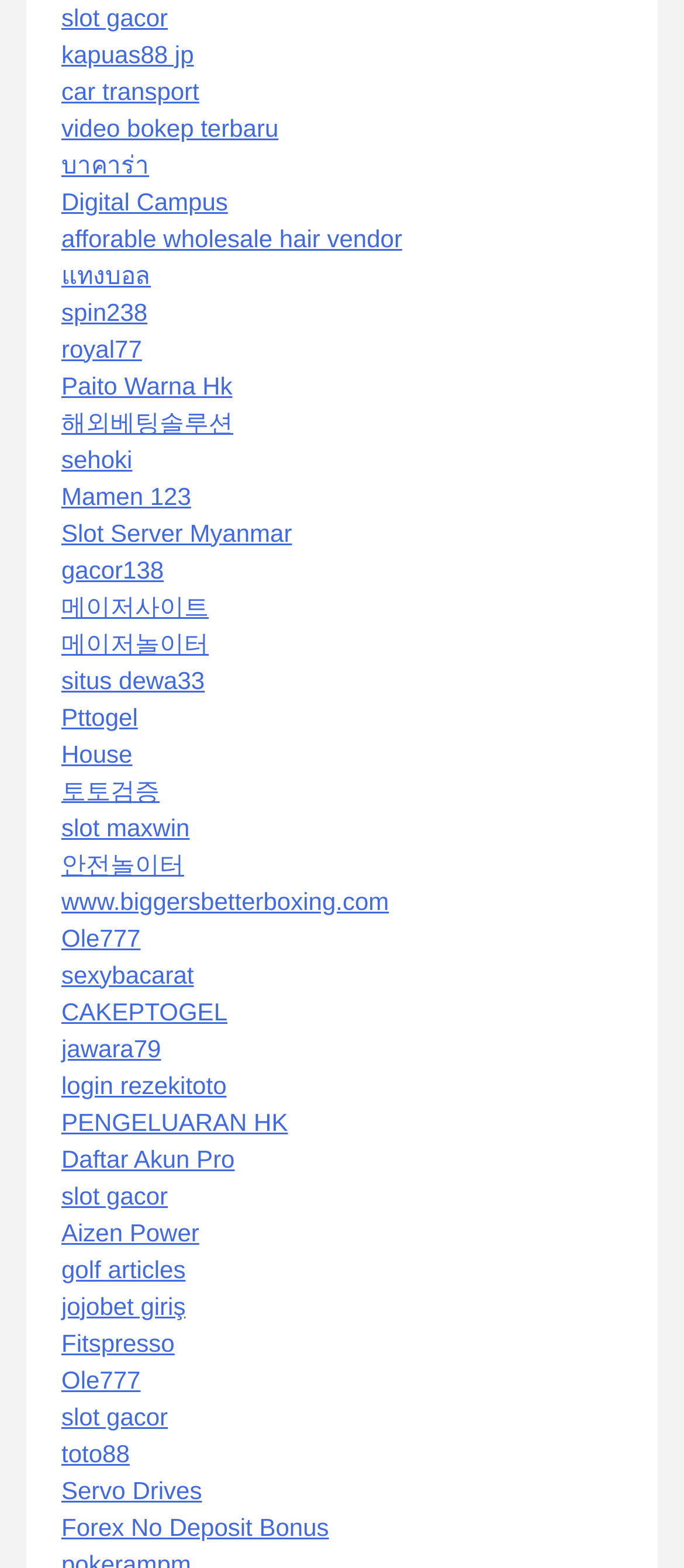Provide a brief response to the question using a single word or phrase: 
What is the first link on the webpage?

slot gacor